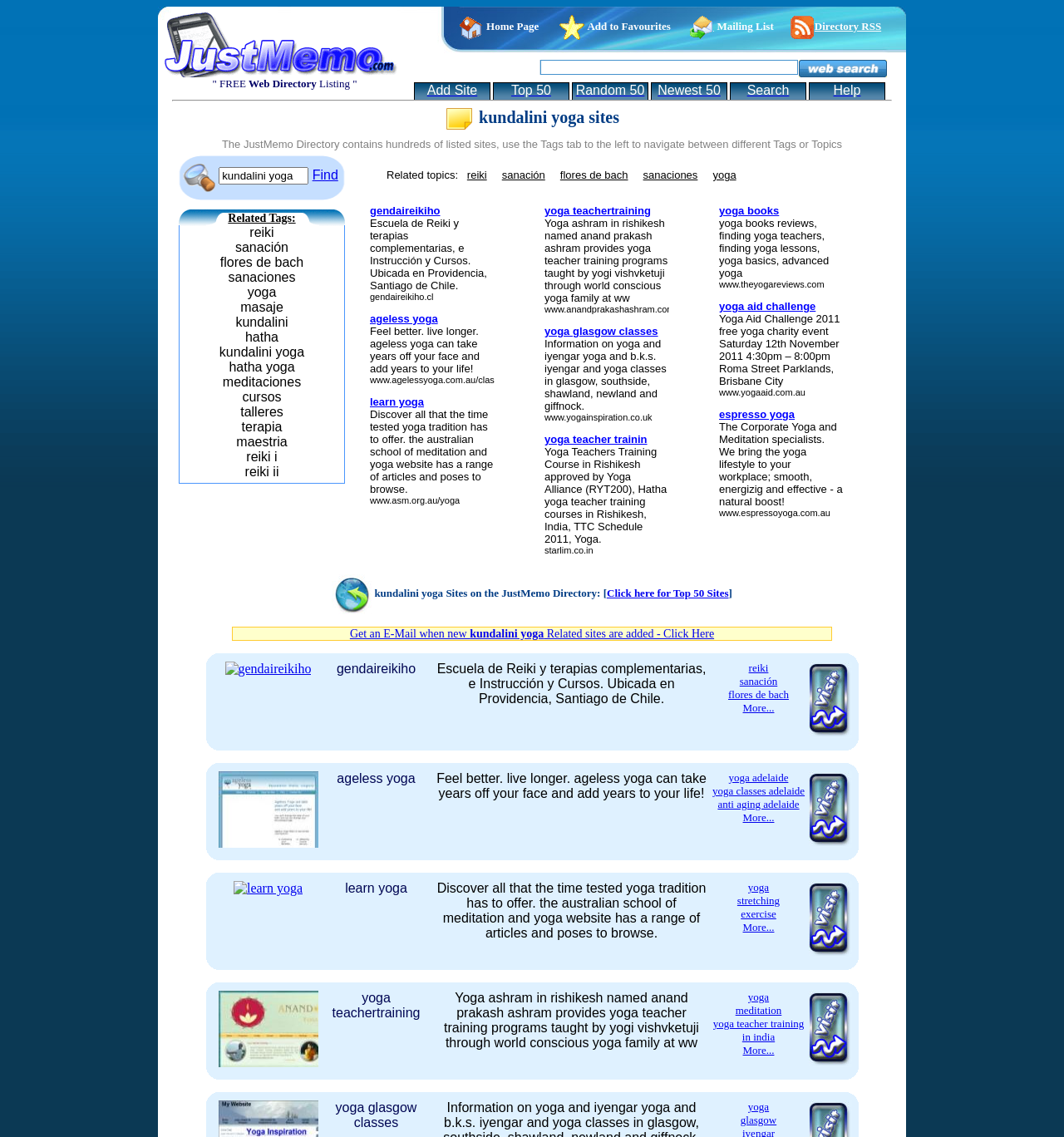What is the 'Search' link for?
Provide a well-explained and detailed answer to the question.

The 'Search' link is located near the top of the webpage, and its purpose is to allow users to search the directory for specific websites or topics. This suggests that the link is for finding specific content within the directory.